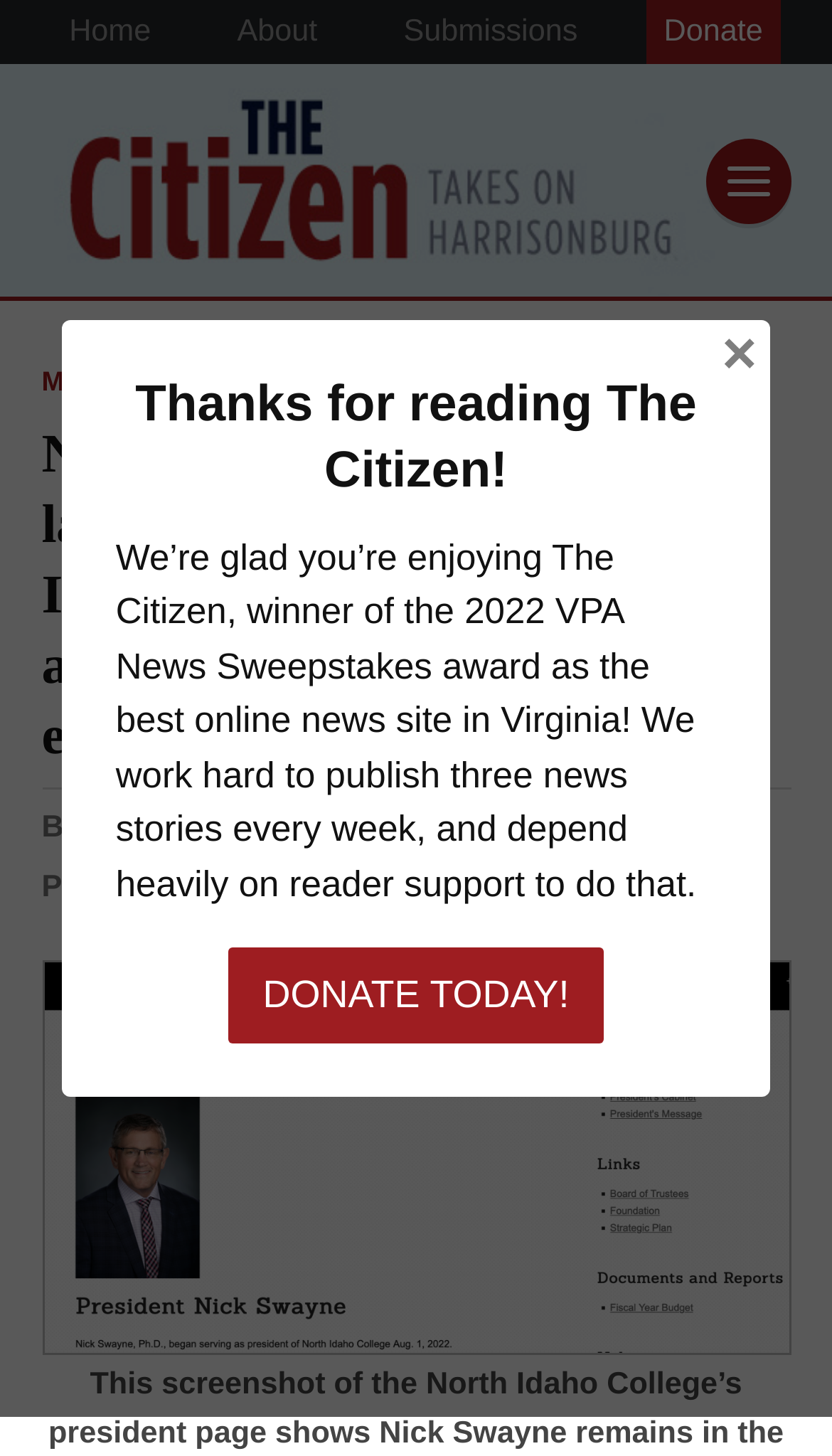Please provide a brief answer to the question using only one word or phrase: 
What is the award won by The Citizen?

2022 VPA News Sweepstakes award